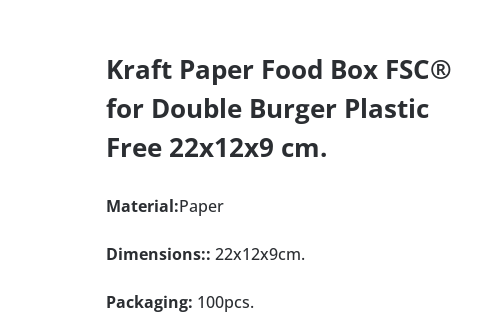Paint a vivid picture of the image with your description.

The image showcases a Kraft Paper Food Box specifically designed for double burgers, emphasizing its eco-friendly attributes. The box measures 22x12x9 cm, providing ample space for a delicious burger along with sides such as fries or salad. Constructed from FSC® certified paper, it is plastic-free, making it an ideal choice for restaurants and catering professionals focused on sustainability. The packaging comes in sets of 100 pieces, making it convenient for high-volume use. This product is not only practical for takeaway and home delivery but also supports maintaining the meal's temperature while being space-saving as it stores flat.